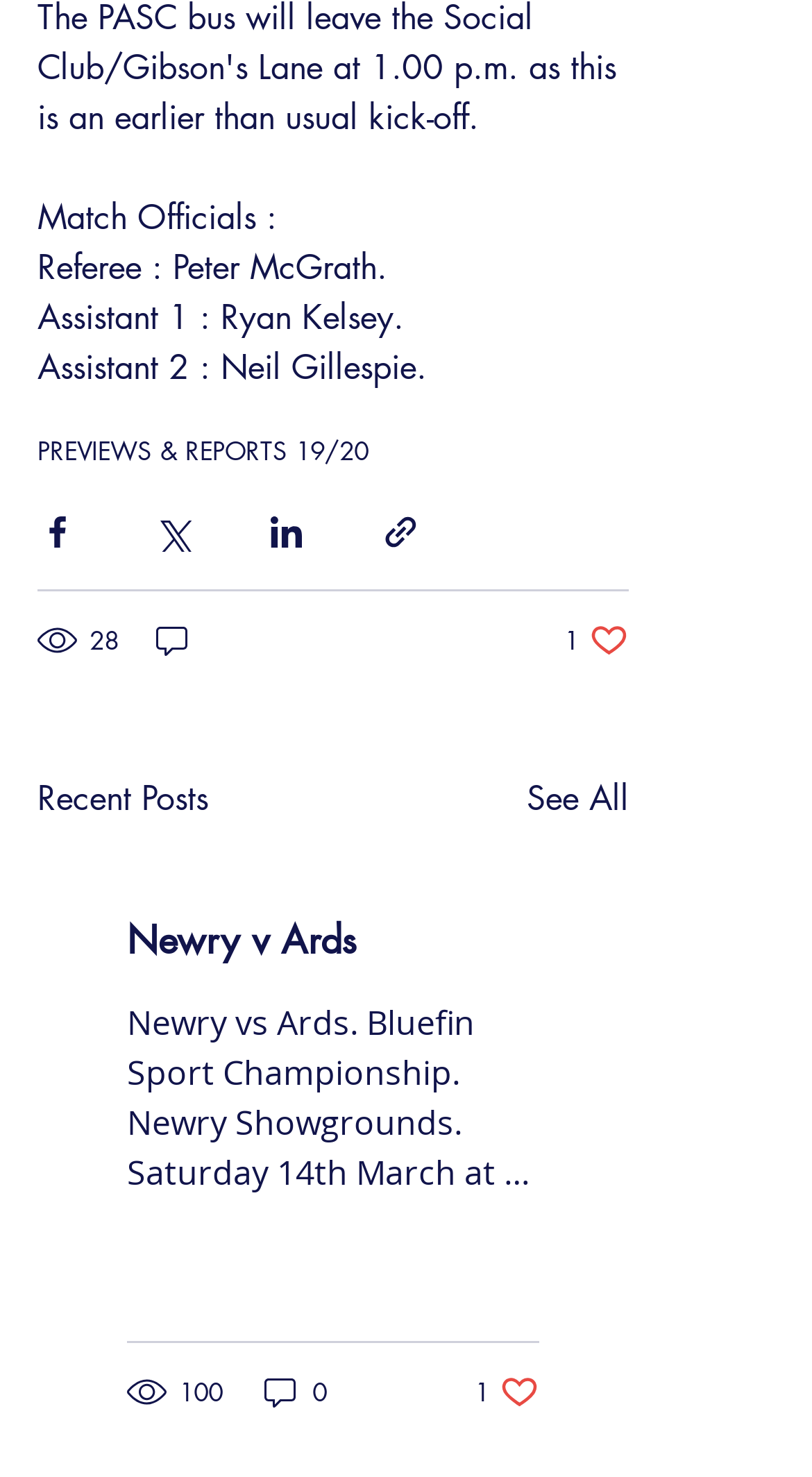Give a one-word or one-phrase response to the question: 
How many match officials are listed?

3